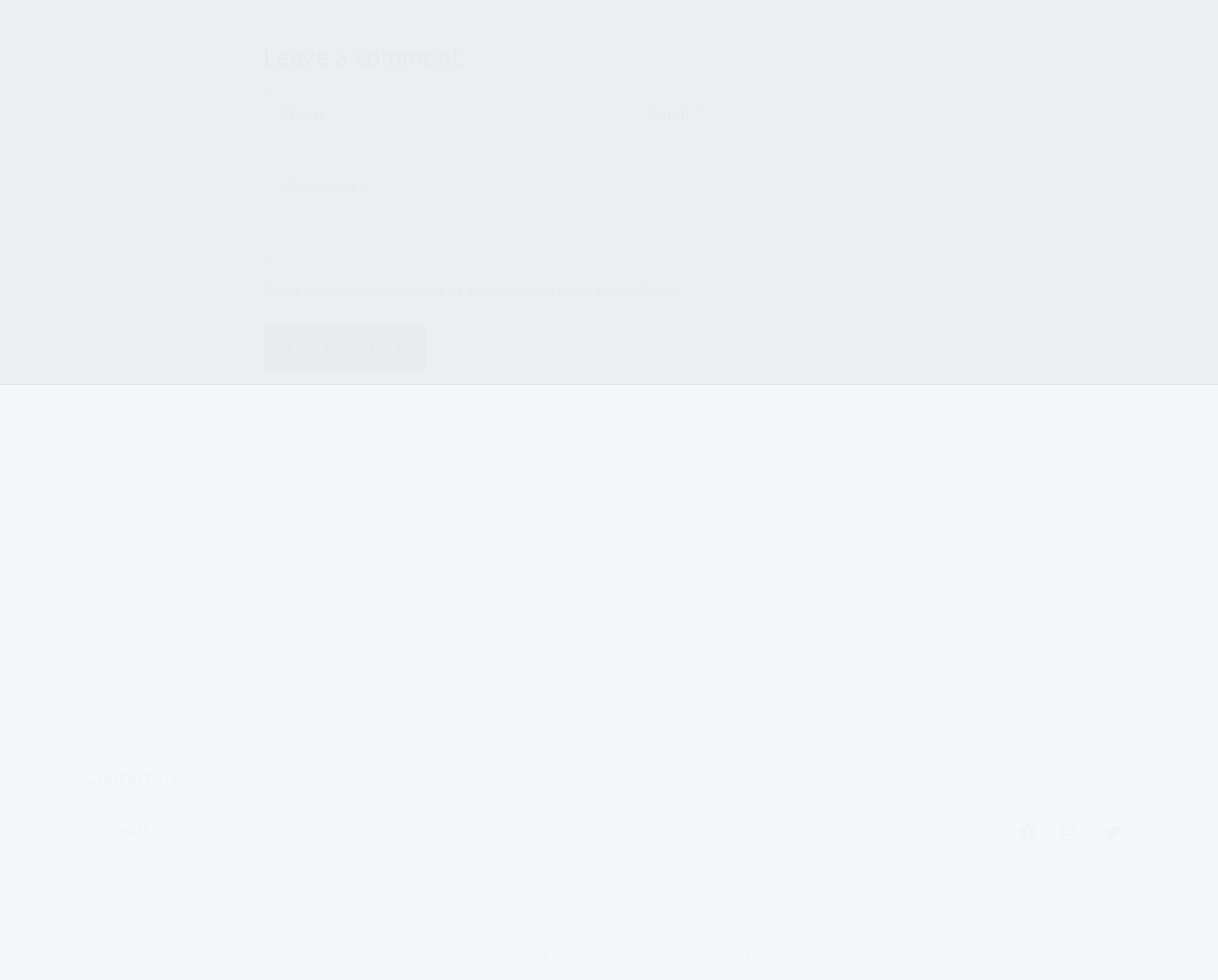Find the bounding box coordinates of the clickable region needed to perform the following instruction: "Click on the 'Home' link". The coordinates should be provided as four float numbers between 0 and 1, i.e., [left, top, right, bottom].

None